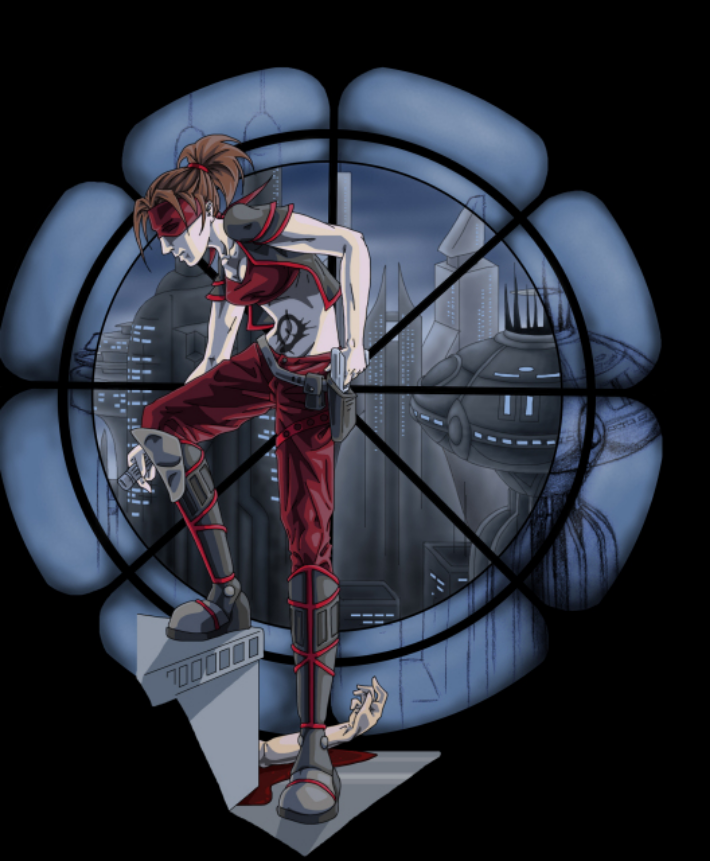Give a concise answer using one word or a phrase to the following question:
What is the dominant color of the character's outfit?

Red